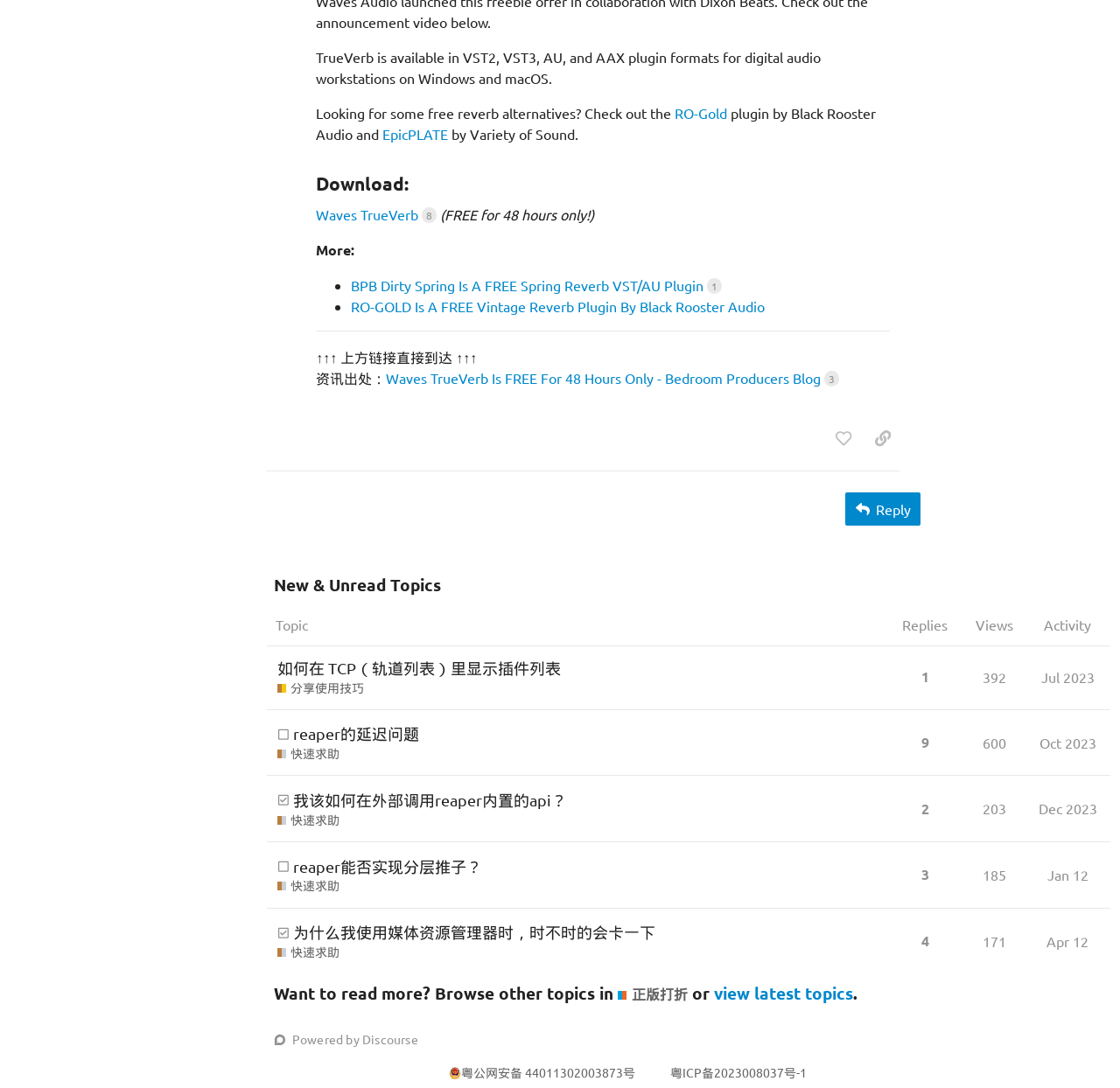Please determine the bounding box coordinates of the element to click on in order to accomplish the following task: "reply to this post". Ensure the coordinates are four float numbers ranging from 0 to 1, i.e., [left, top, right, bottom].

[0.755, 0.453, 0.822, 0.483]